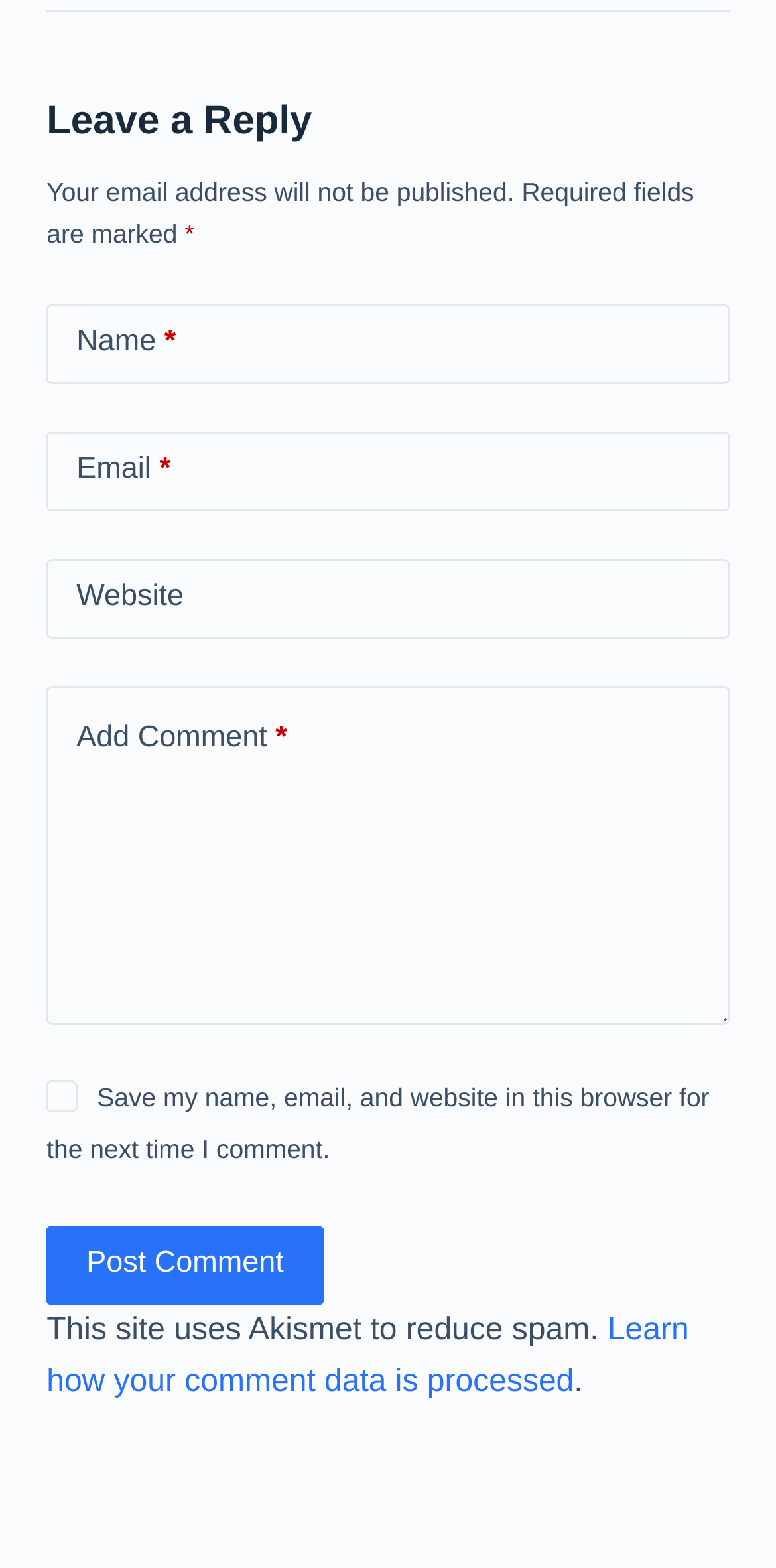Answer the question briefly using a single word or phrase: 
What is the button at the bottom for?

Post Comment